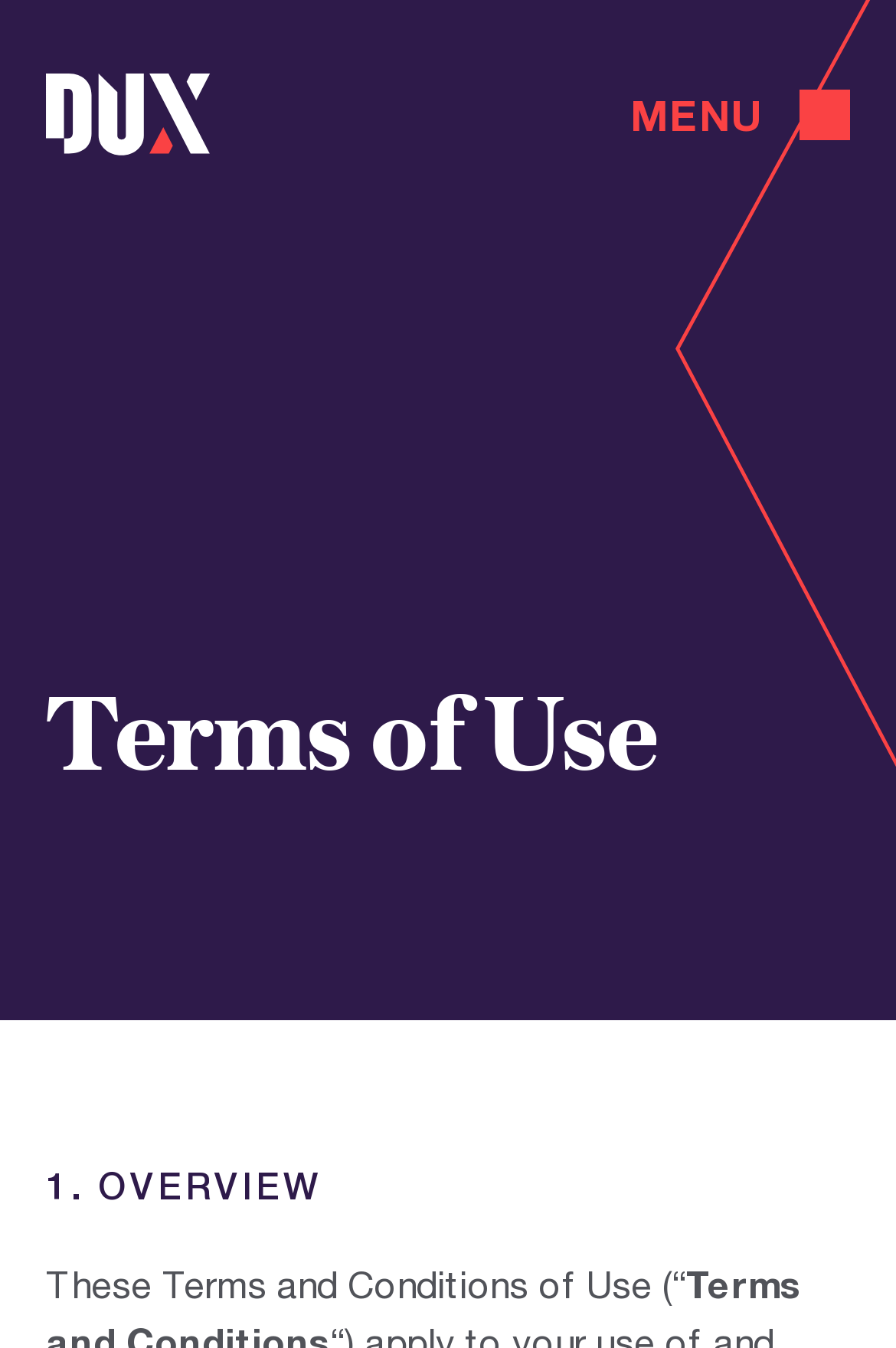Bounding box coordinates are specified in the format (top-left x, top-left y, bottom-right x, bottom-right y). All values are floating point numbers bounded between 0 and 1. Please provide the bounding box coordinate of the region this sentence describes: Menu Close

[0.646, 0.068, 0.949, 0.106]